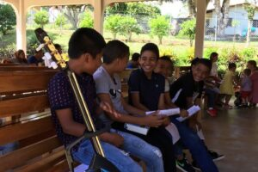Offer a detailed narrative of the scene depicted in the image.

In a lively setting, a group of joyful children gathers, seated on a wooden bench under a spacious pavilion. They share smiles and laughter as they engage with one another, holding booklets in their hands. The scene reflects a sense of community and camaraderie, possibly during a workshop or event focused on teamwork and learning. A guitar can be seen leaning against the bench, suggesting a musical element to their gathering. The surrounding greenery adds a refreshing touch to the atmosphere, enhancing the cheerful vibe of this moment in Panama.